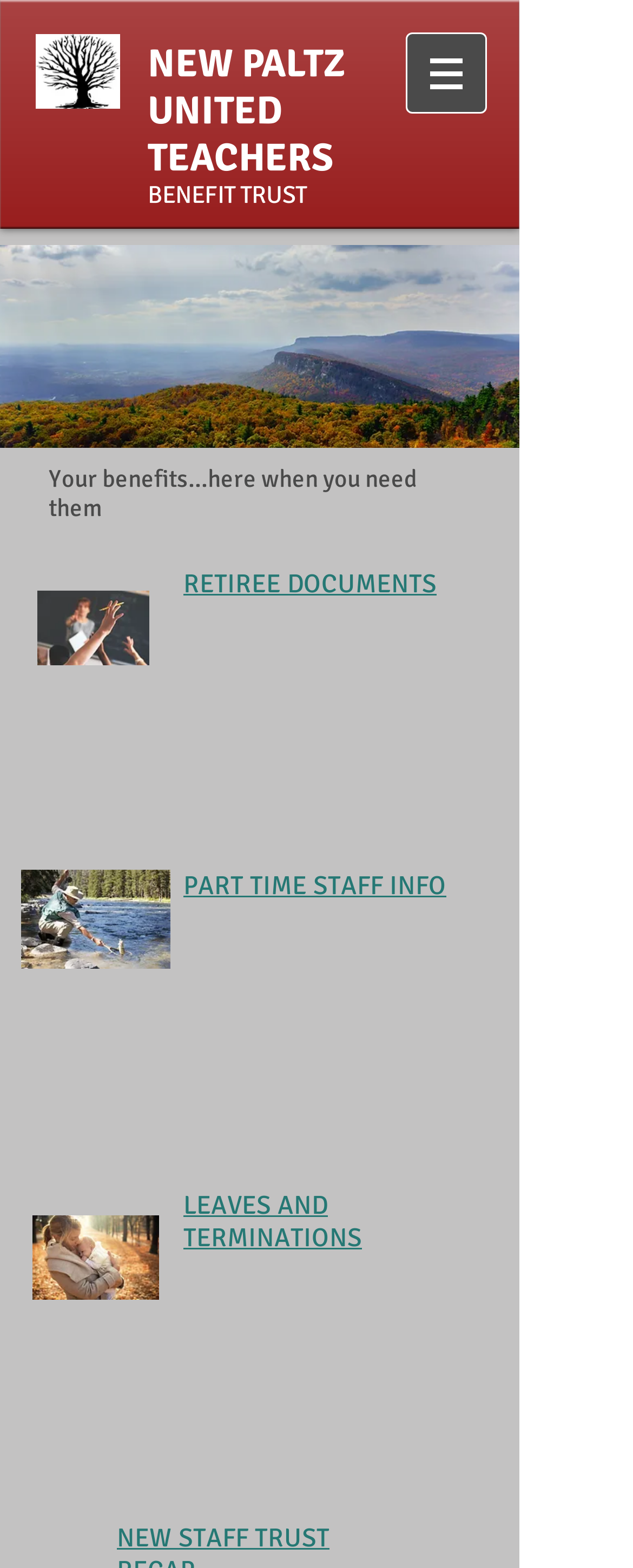Please answer the following question using a single word or phrase: 
How many categories of information are available on this website?

4